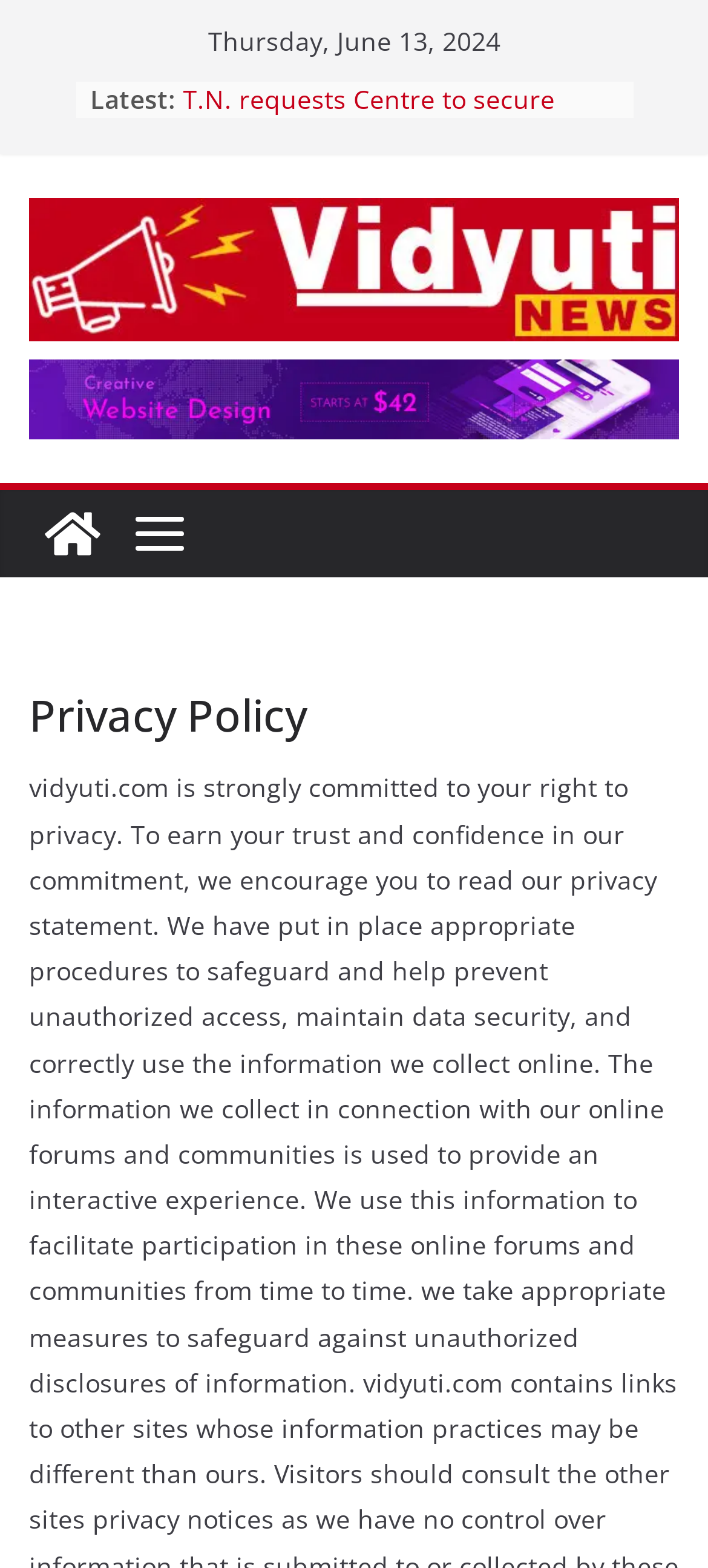What is the date mentioned at the top?
Could you answer the question with a detailed and thorough explanation?

I found the date 'Thursday, June 13, 2024' at the top of the webpage, which is a StaticText element with bounding box coordinates [0.294, 0.015, 0.706, 0.037].